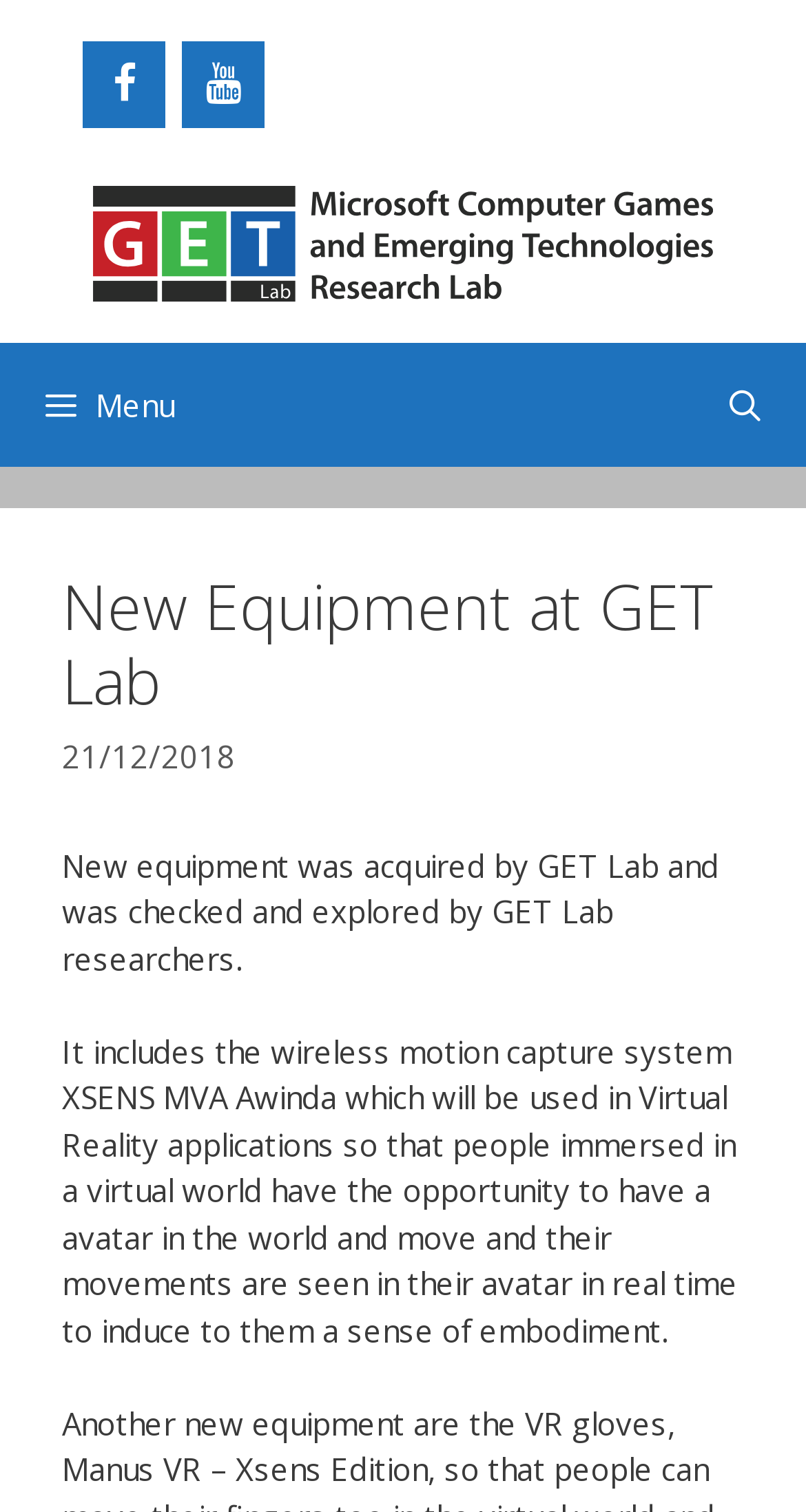What is the sense that the system is intended to induce in users?
Provide a one-word or short-phrase answer based on the image.

Sense of embodiment